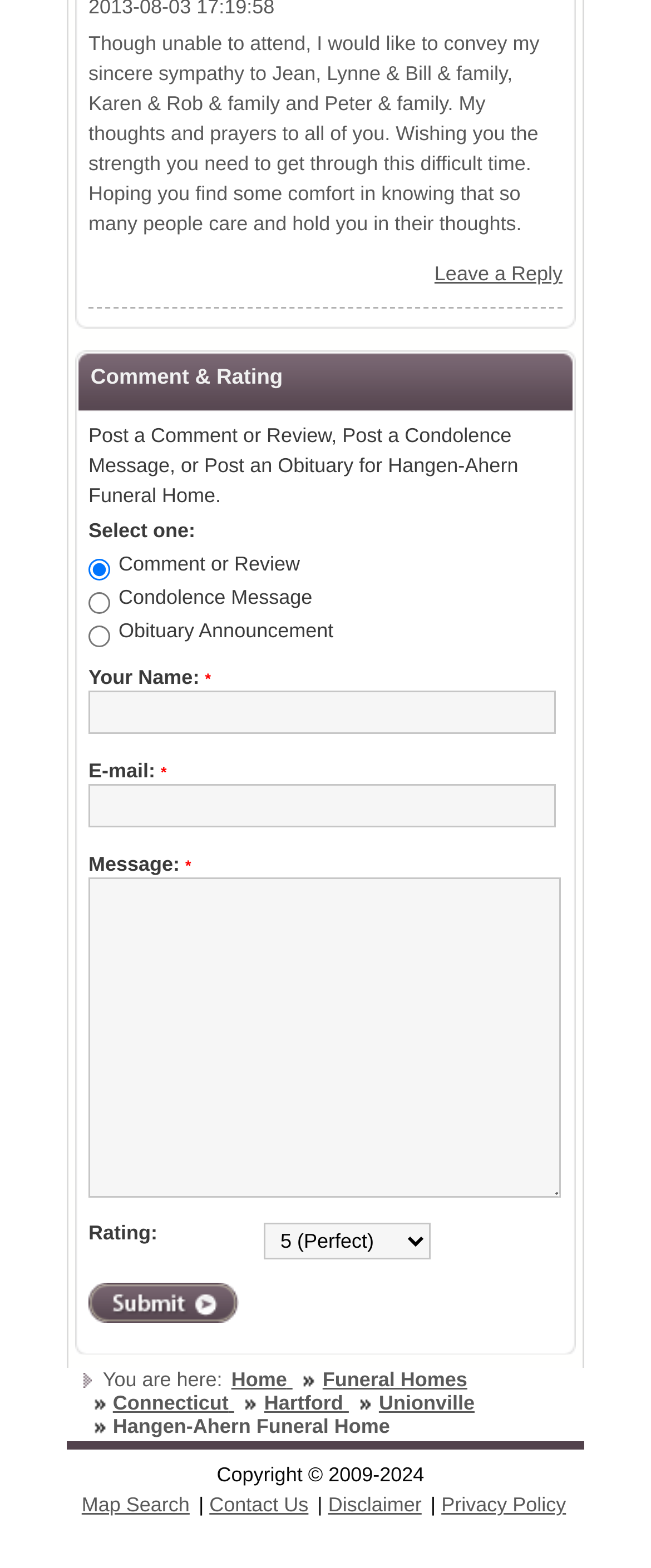Find the bounding box coordinates of the element to click in order to complete this instruction: "Go to home page". The bounding box coordinates must be four float numbers between 0 and 1, denoted as [left, top, right, bottom].

[0.355, 0.872, 0.449, 0.887]